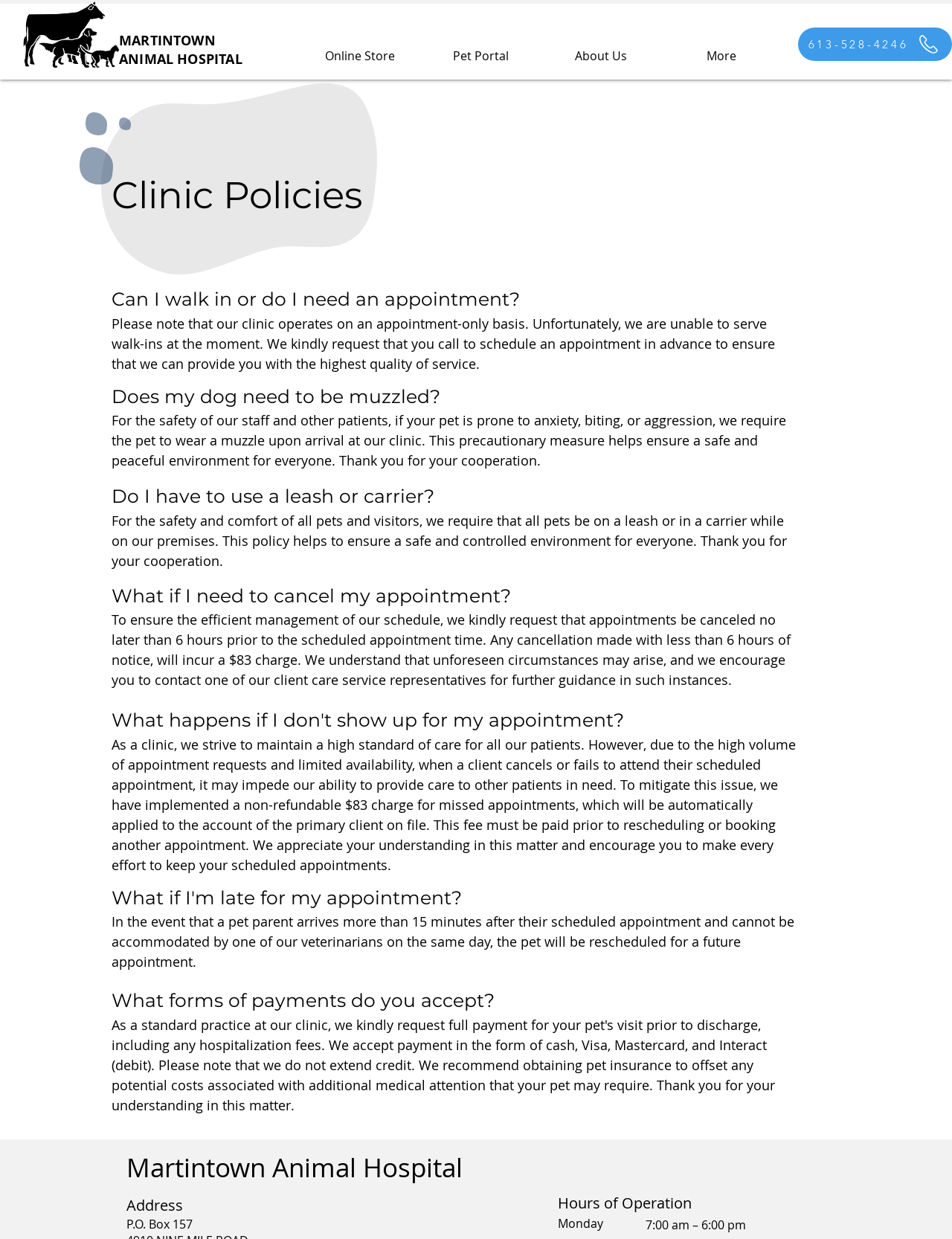What are the clinic's hours of operation on Mondays?
From the image, respond with a single word or phrase.

7:00 am – 6:00 pm